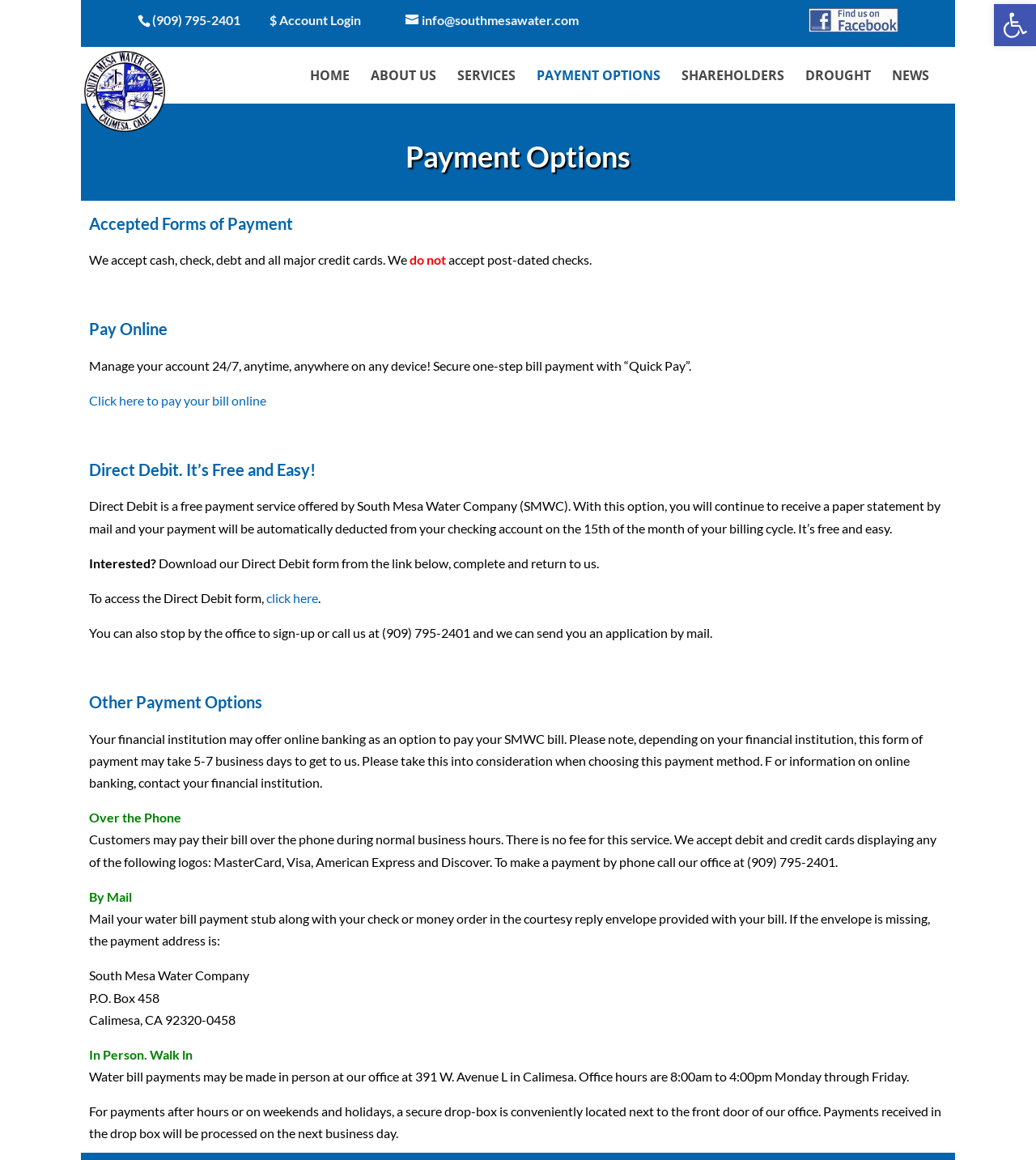Give a succinct answer to this question in a single word or phrase: 
What are the accepted forms of payment?

Cash, check, debit, credit cards